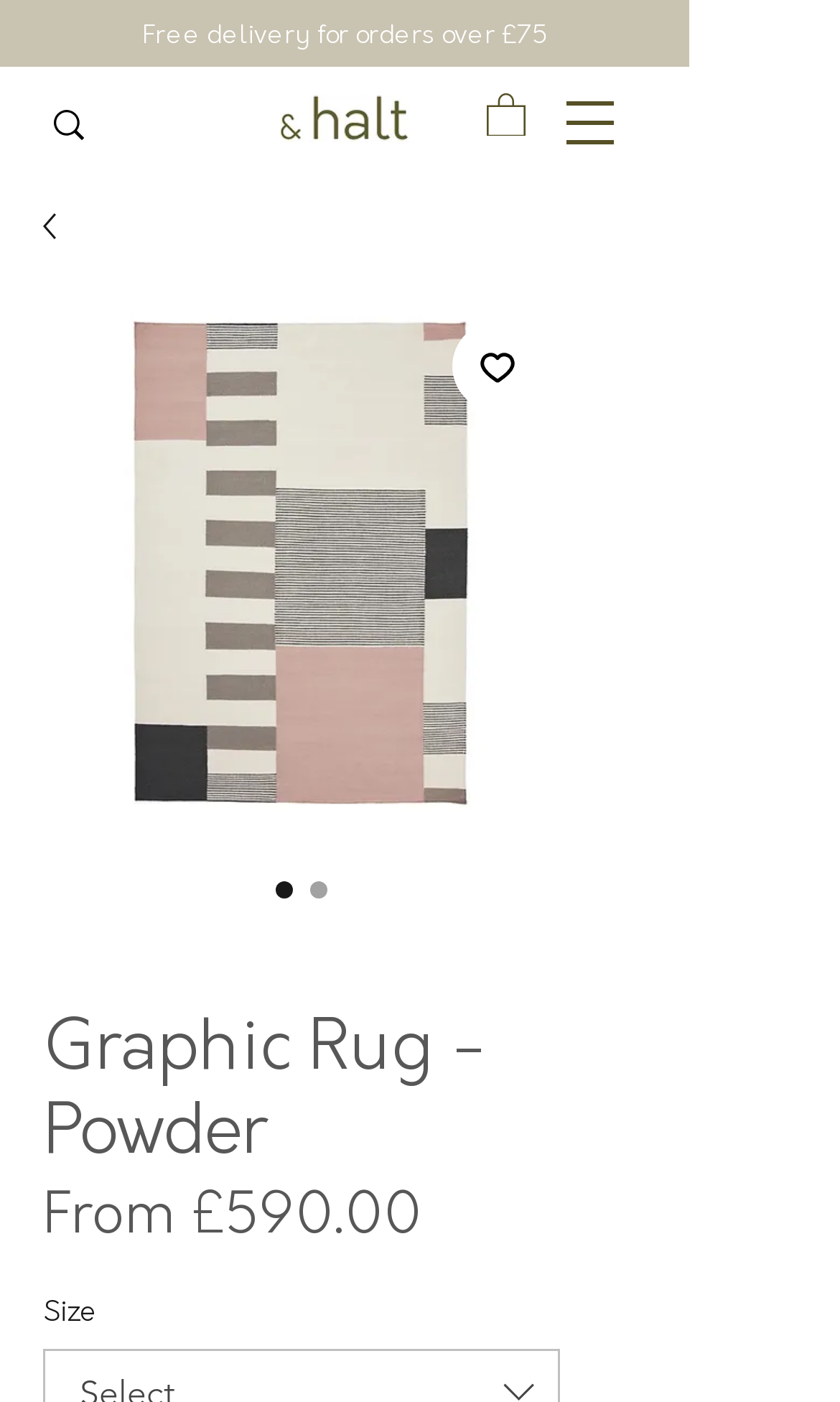Please answer the following question using a single word or phrase: 
What is the material of the rug?

100% New Zealand Wool